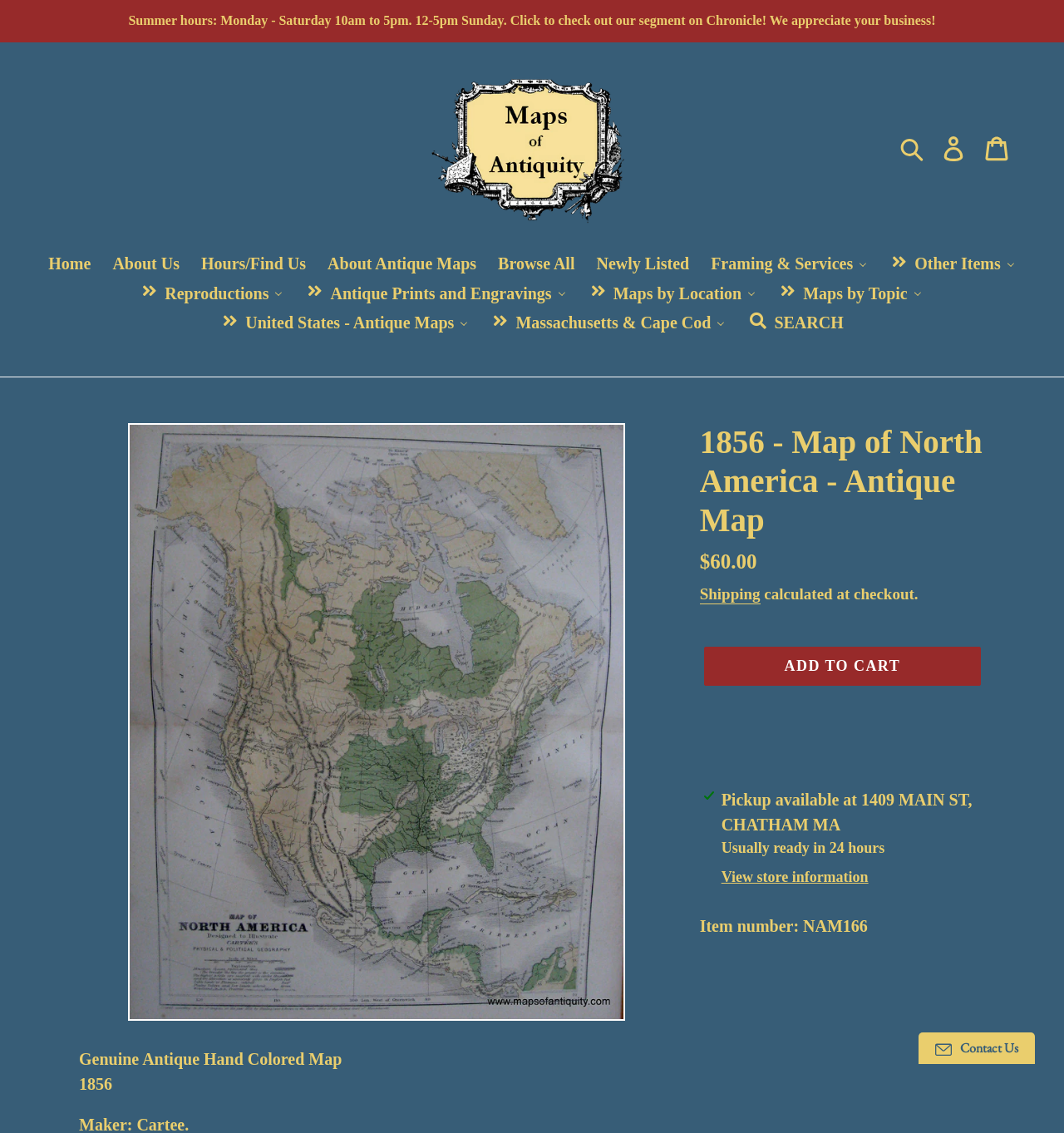Determine the bounding box coordinates for the element that should be clicked to follow this instruction: "Go to 'Home' page". The coordinates should be given as four float numbers between 0 and 1, in the format [left, top, right, bottom].

[0.035, 0.22, 0.095, 0.246]